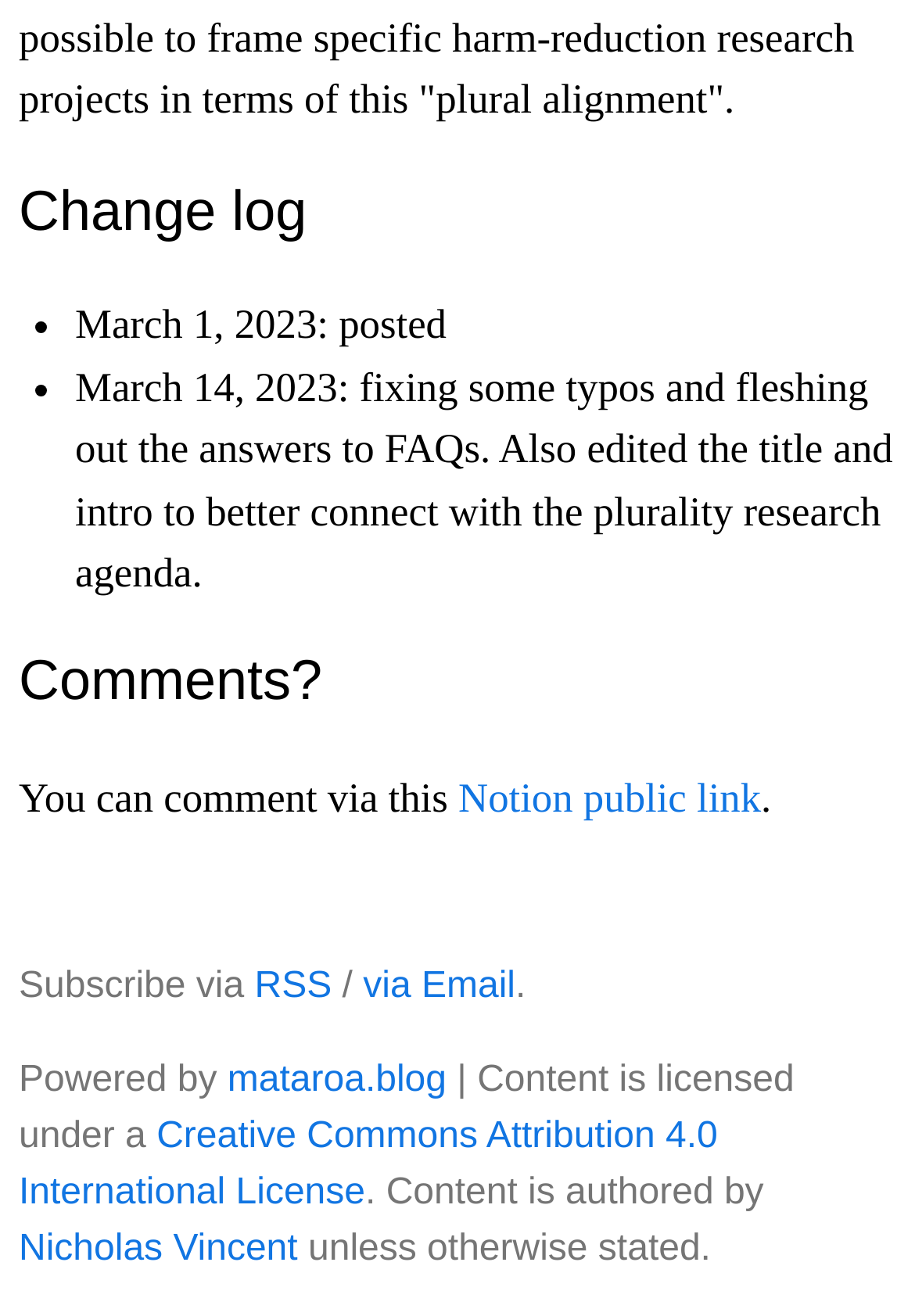Identify the bounding box for the UI element that is described as follows: "Notion public link".

[0.501, 0.588, 0.832, 0.624]